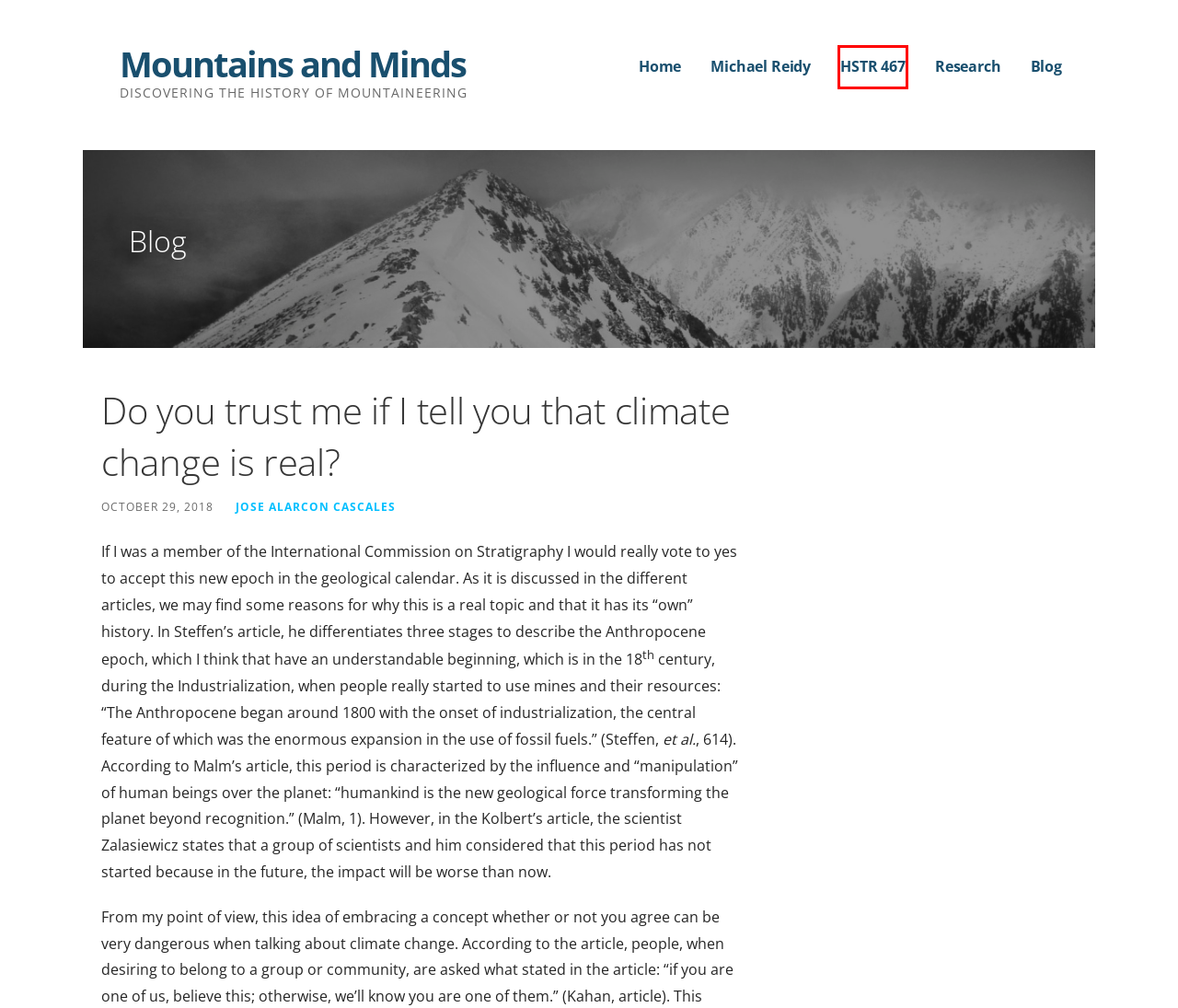Observe the provided screenshot of a webpage that has a red rectangle bounding box. Determine the webpage description that best matches the new webpage after clicking the element inside the red bounding box. Here are the candidates:
A. Michael Reidy – Mountains and Minds
B. Research – Mountains and Minds
C. HSTR 467 – Mountains and Minds
D. Blog – Mountains and Minds
E. Mountains and Minds – Discovering the History of Mountaineering
F. Week 02: Diamond (MT) – Mountains and Minds
G. Anthropocene ya later – Mountains and Minds
H. Jose Alarcon Cascales – Mountains and Minds

C